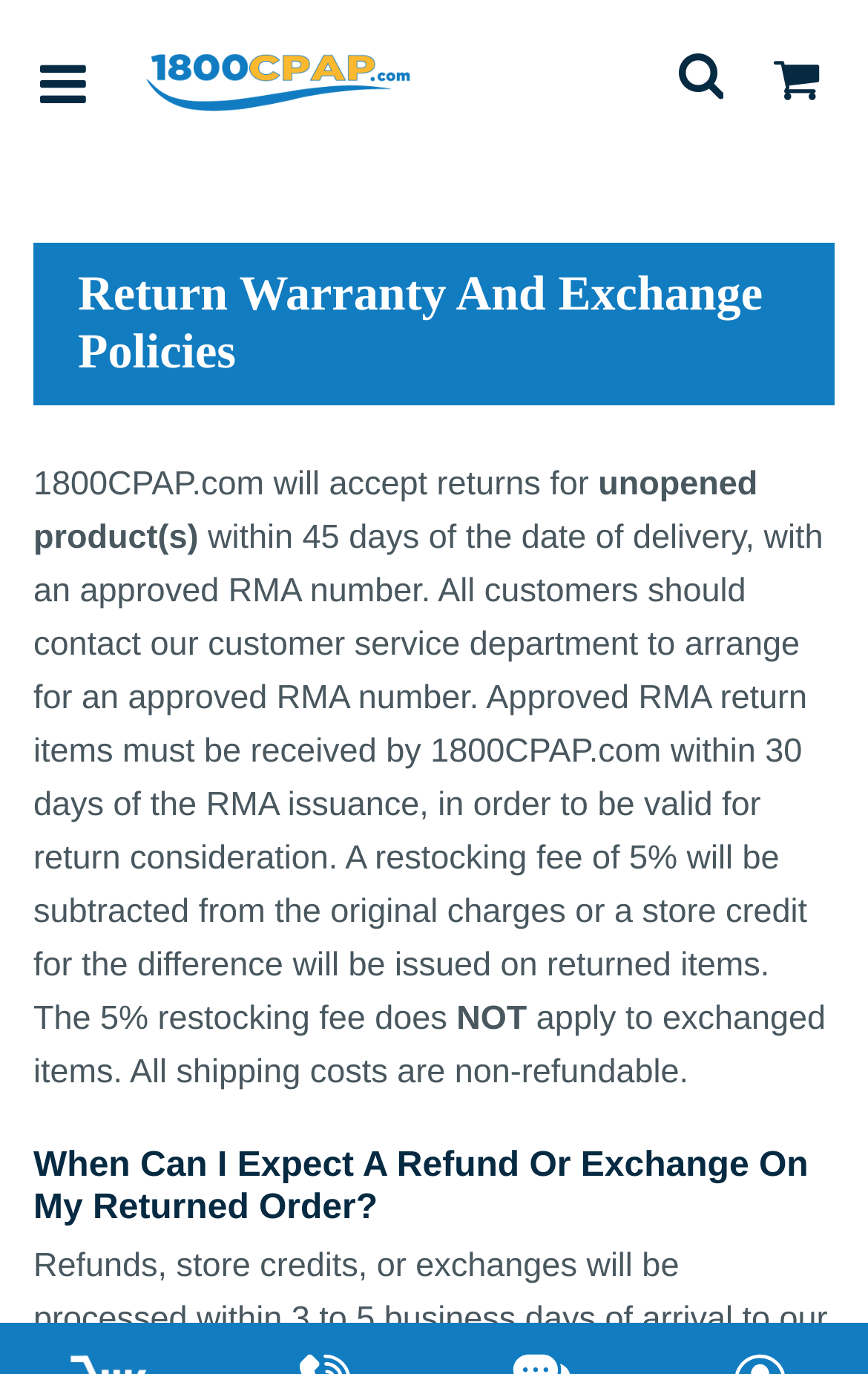What is the purpose of the RMA number?
Look at the screenshot and give a one-word or phrase answer.

To arrange for return